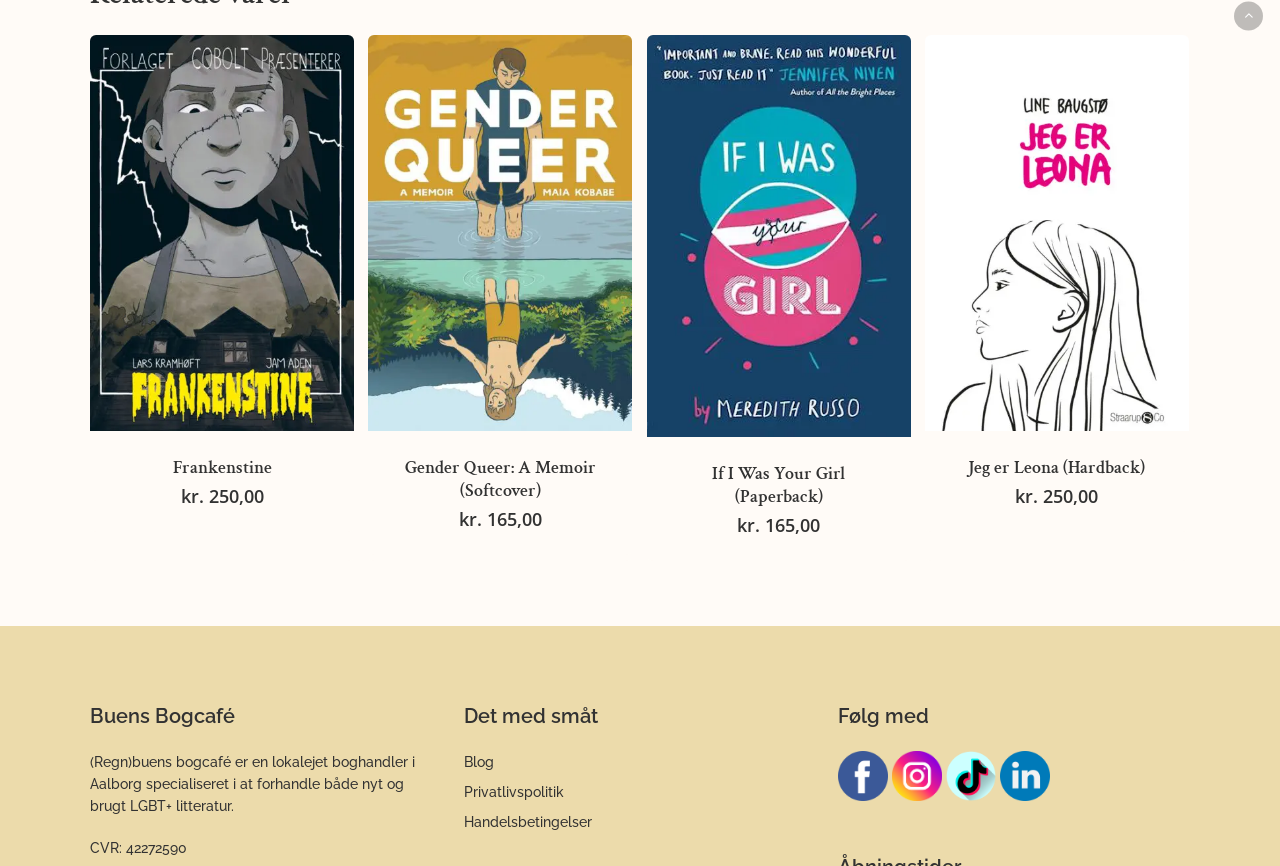Determine the bounding box coordinates of the section to be clicked to follow the instruction: "Add 'Jeg er Leona (Hardback)' to cart". The coordinates should be given as four float numbers between 0 and 1, formatted as [left, top, right, bottom].

[0.752, 0.559, 0.821, 0.583]